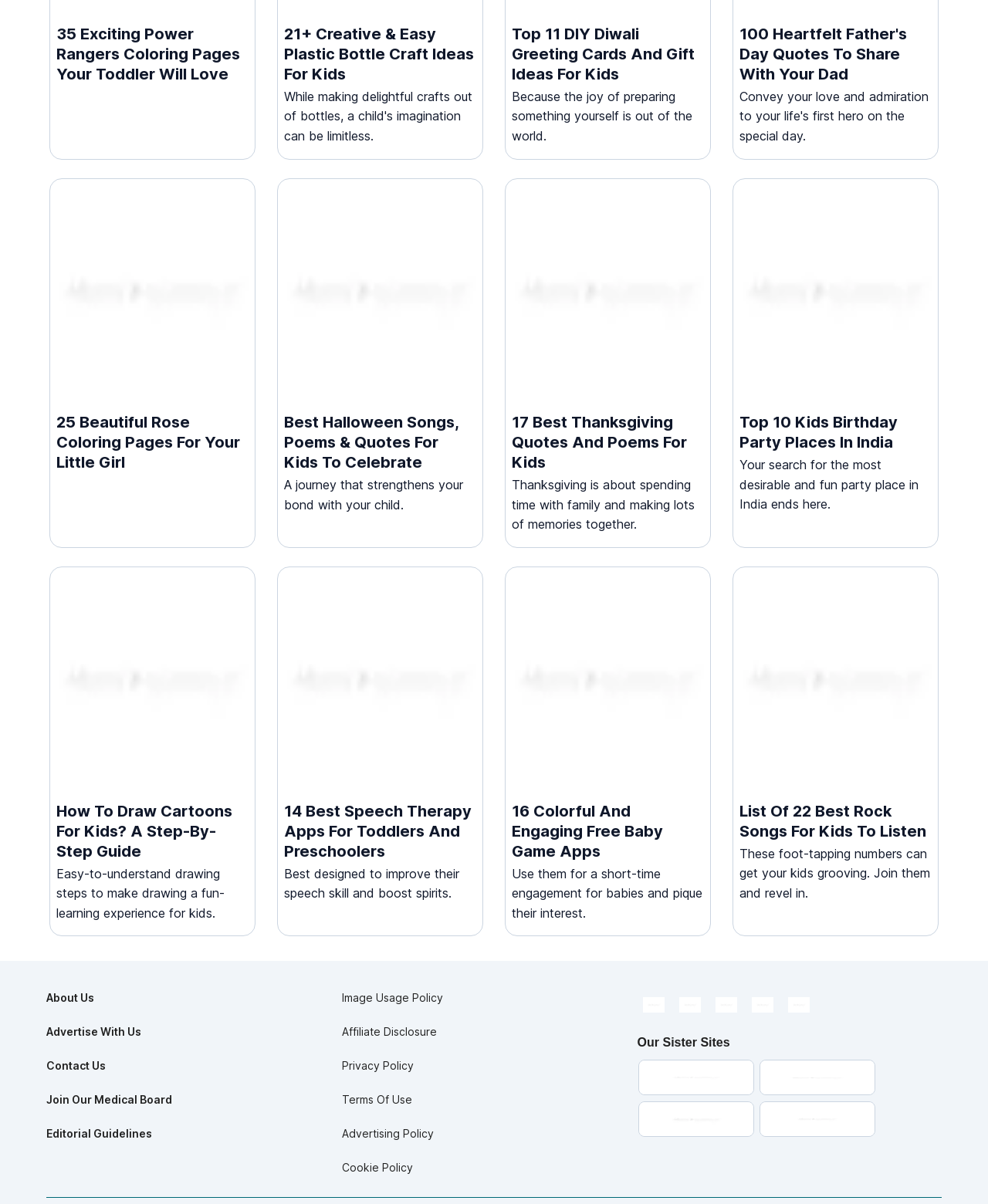Specify the bounding box coordinates for the region that must be clicked to perform the given instruction: "Follow MomJunction on YouTube".

[0.792, 0.821, 0.825, 0.848]